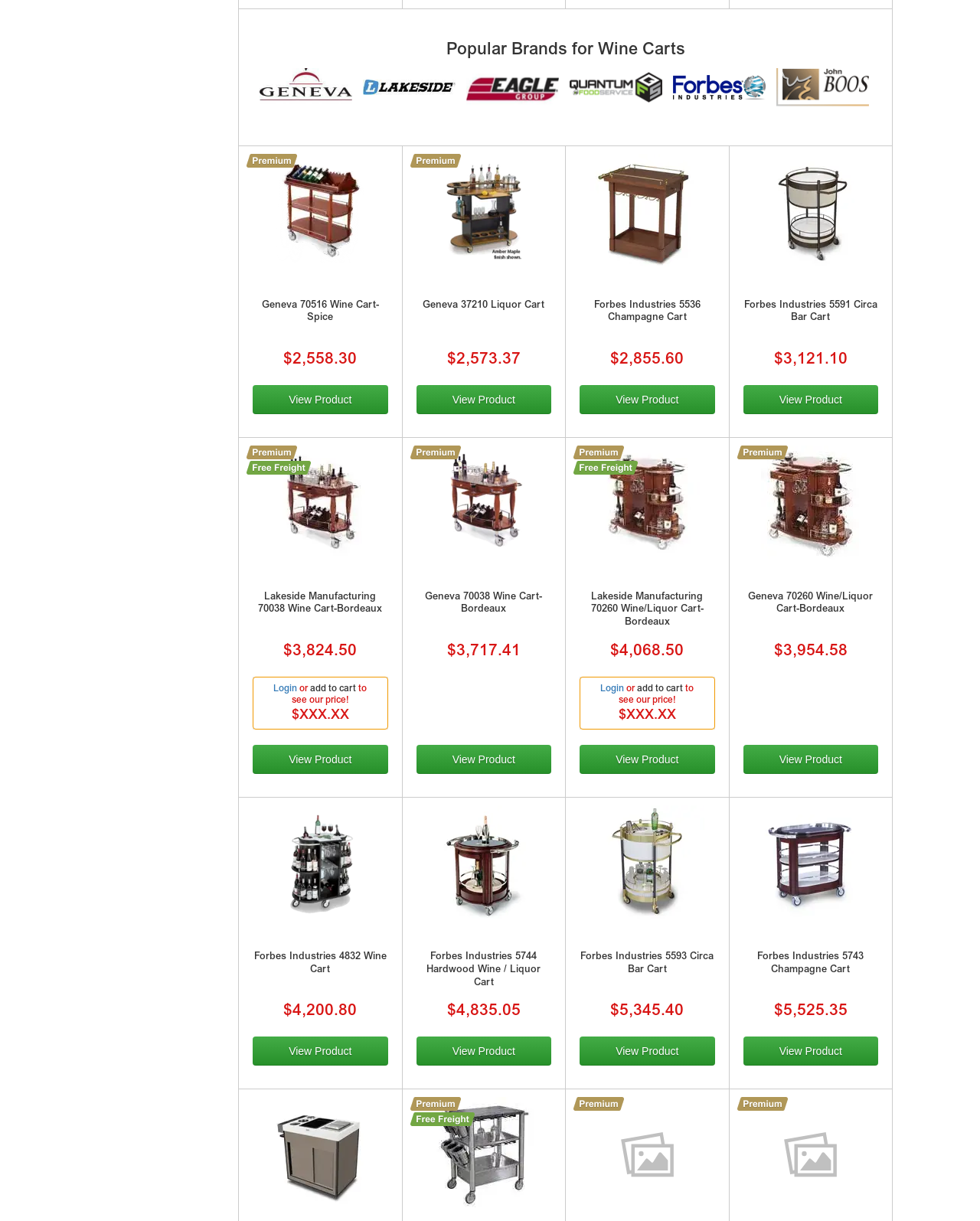Bounding box coordinates should be provided in the format (top-left x, top-left y, bottom-right x, bottom-right y) with all values between 0 and 1. Identify the bounding box for this UI element: Forbes Industries 4832 Wine Cart

[0.258, 0.779, 0.396, 0.81]